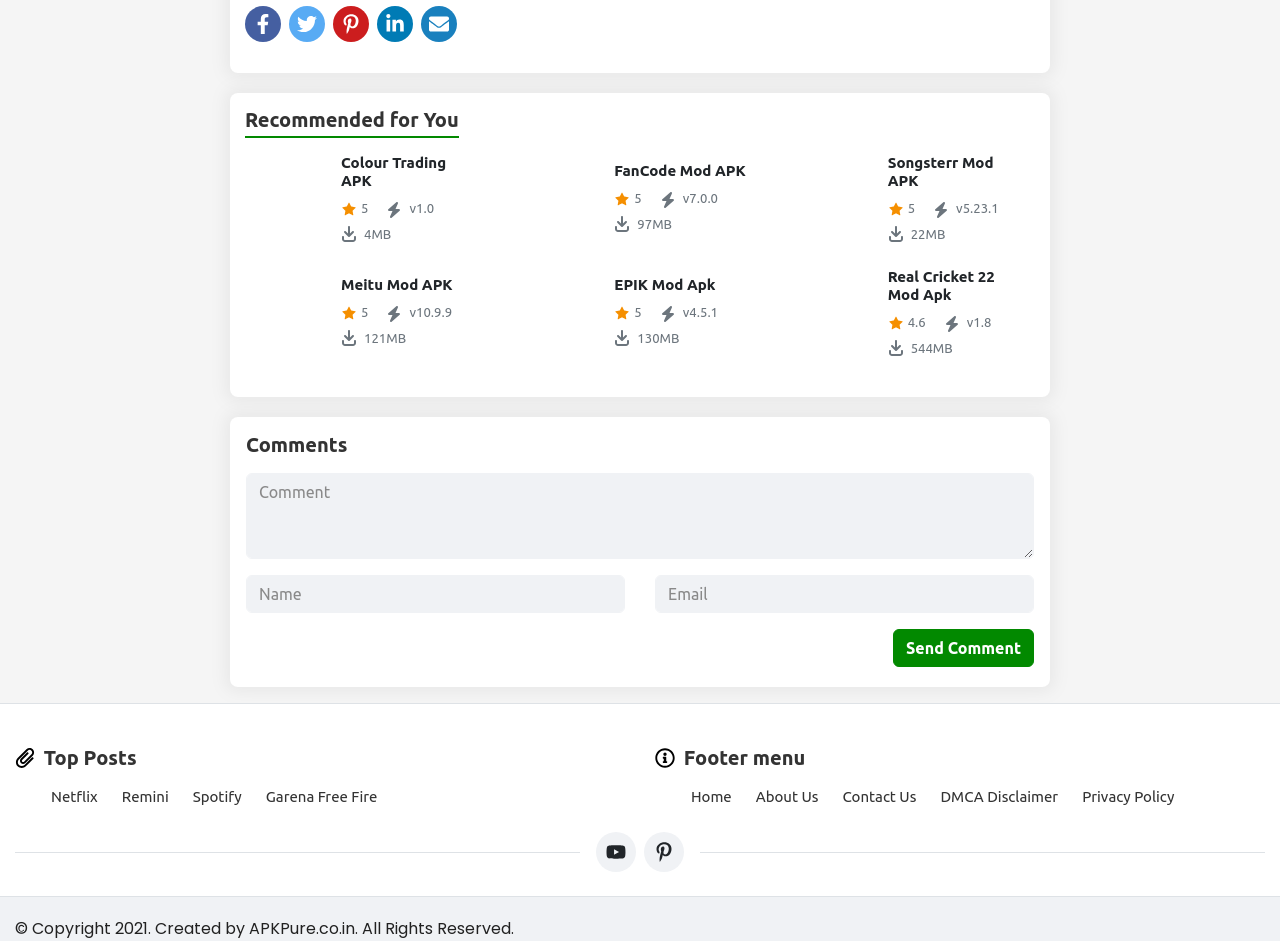Identify the bounding box coordinates of the element that should be clicked to fulfill this task: "Click on the 'Recommended for You' heading". The coordinates should be provided as four float numbers between 0 and 1, i.e., [left, top, right, bottom].

[0.191, 0.115, 0.809, 0.147]